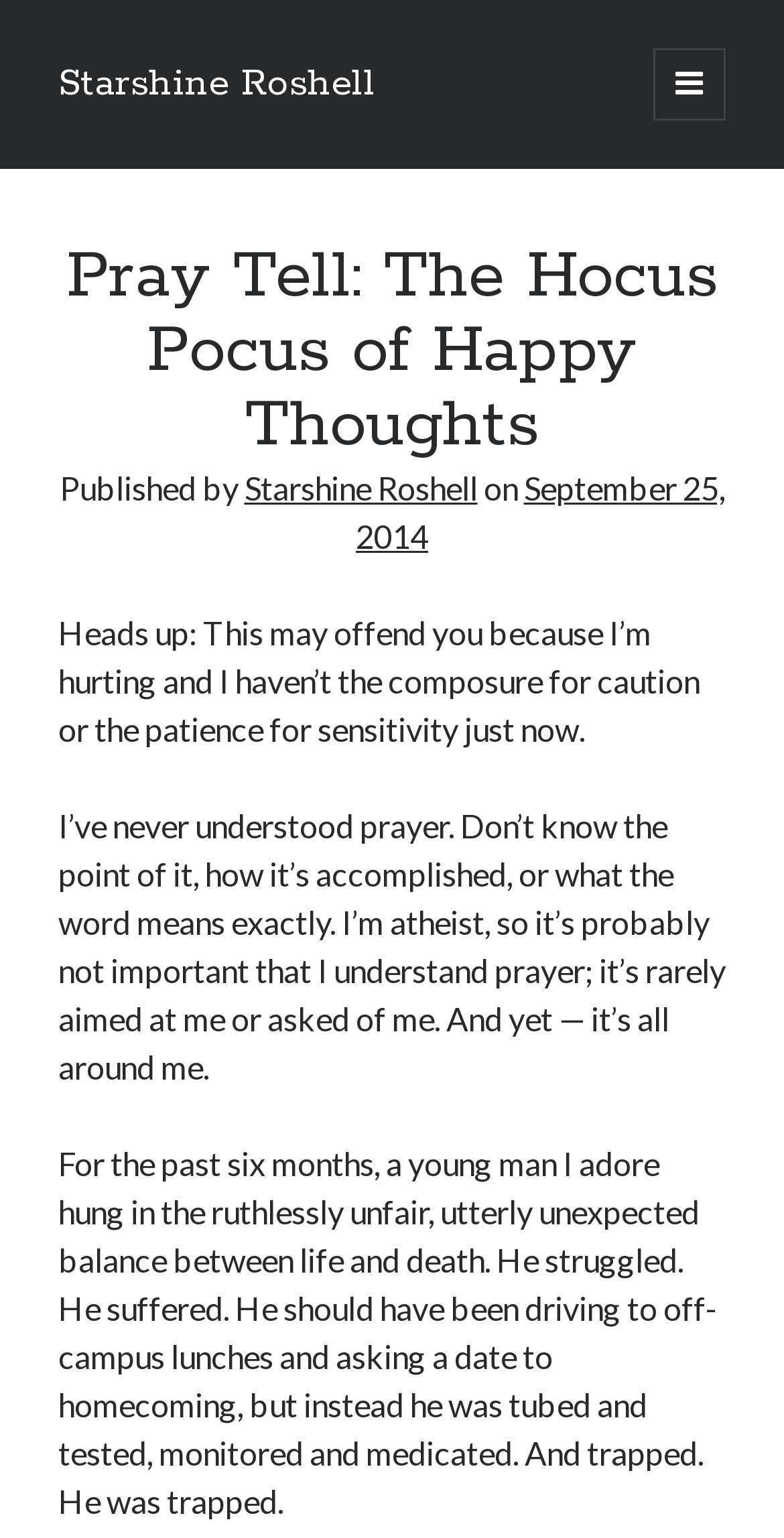Please mark the bounding box coordinates of the area that should be clicked to carry out the instruction: "Read the recent post 'Secrets of a Very Catholic Daughter'".

[0.077, 0.327, 0.556, 0.347]